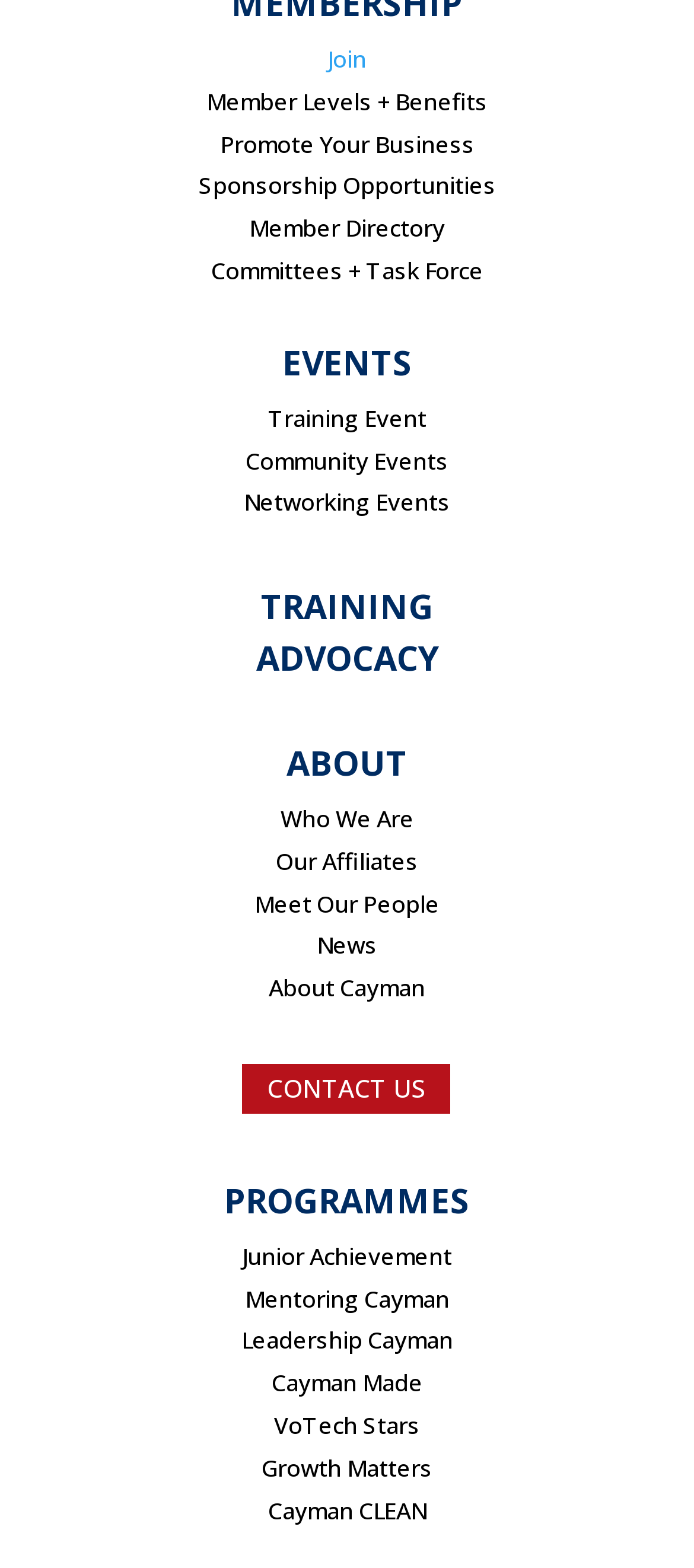Provide the bounding box coordinates of the section that needs to be clicked to accomplish the following instruction: "Learn about Cayman Made."

[0.391, 0.872, 0.609, 0.892]